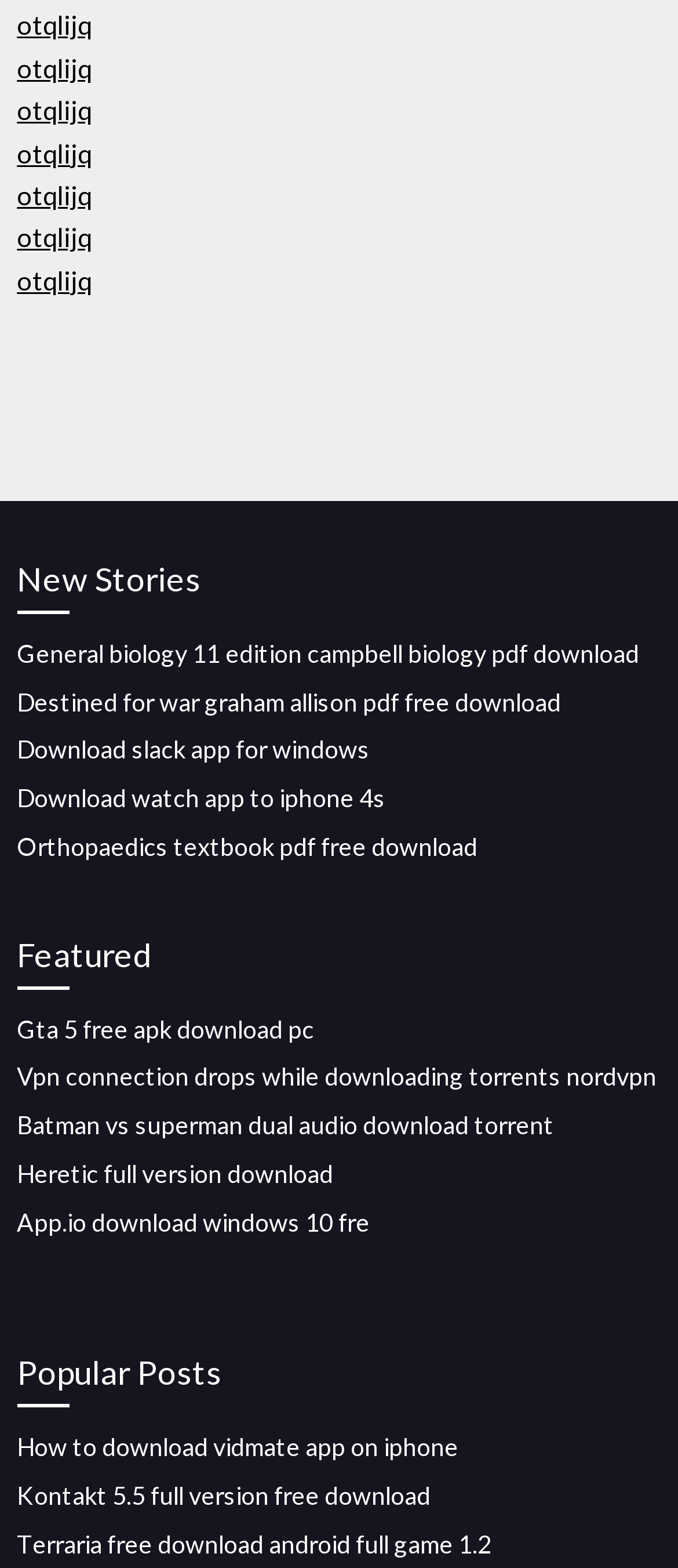Use a single word or phrase to answer the question: 
What is the topic of the link 'Destined for war graham allison pdf free download'?

War